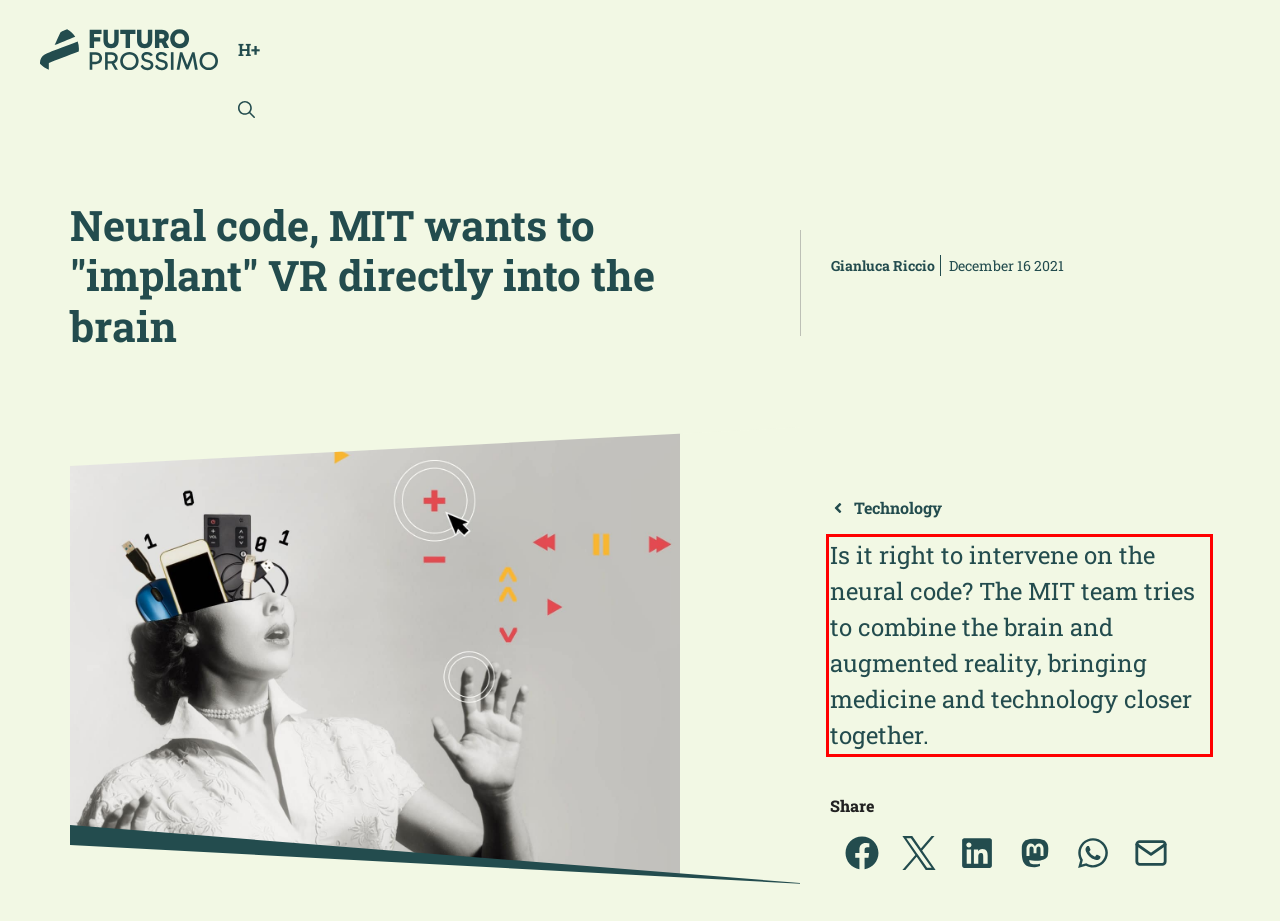Using the provided screenshot of a webpage, recognize the text inside the red rectangle bounding box by performing OCR.

Is it right to intervene on the neural code? The MIT team tries to combine the brain and augmented reality, bringing medicine and technology closer together.